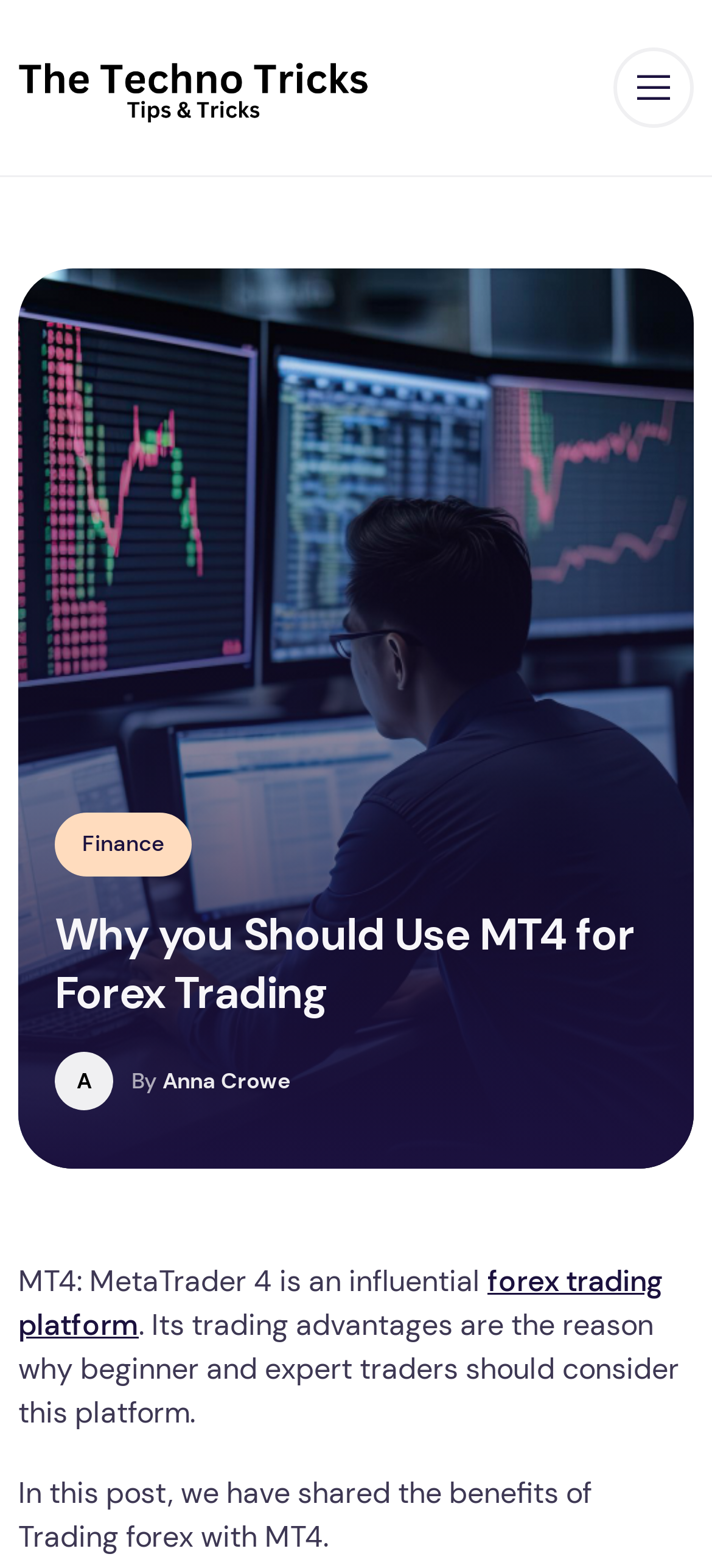Identify the bounding box for the element characterized by the following description: "Finance".

[0.077, 0.519, 0.269, 0.559]